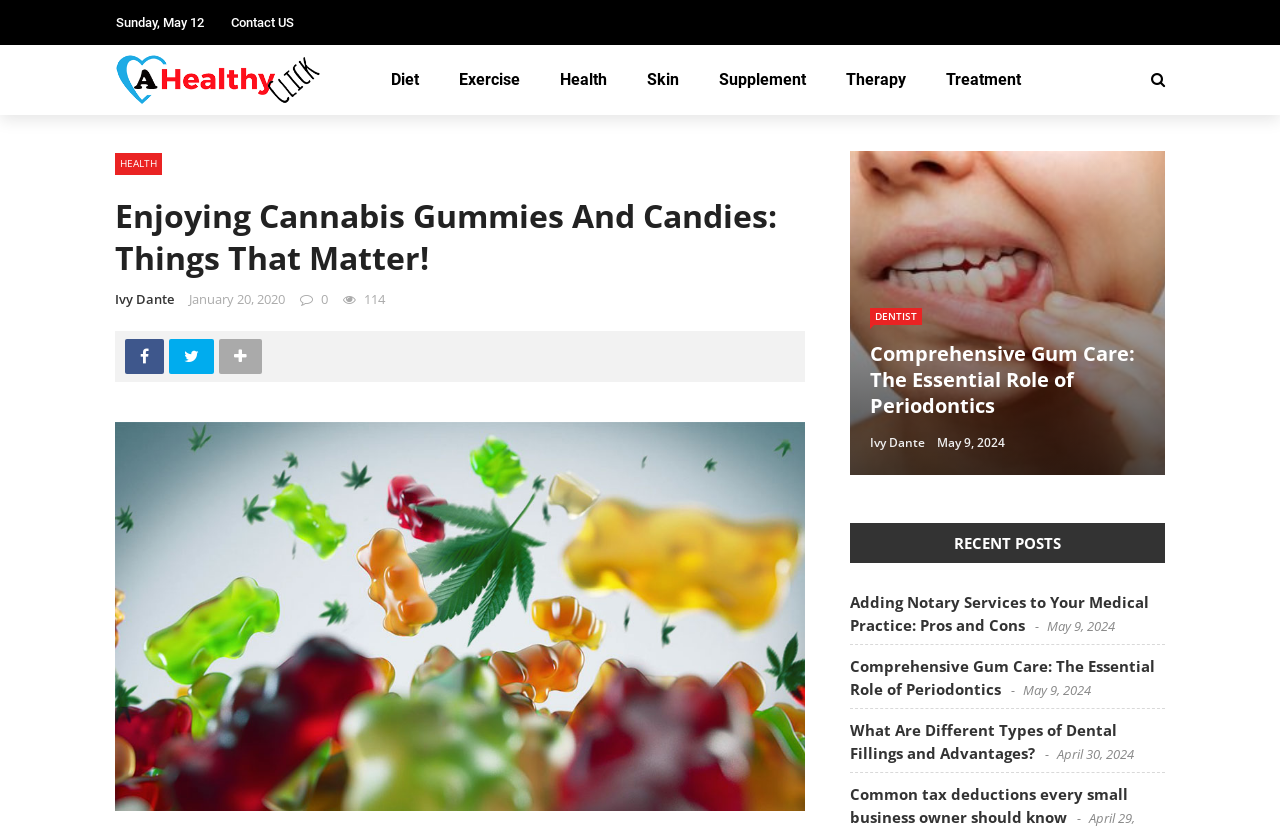What is the purpose of the links 'HEALTH', 'DENTIST', etc.?
Please provide a detailed and thorough answer to the question.

I found the purpose of the links by looking at the links 'HEALTH', 'DENTIST', etc. which are located above the headings of the posts. These links are used to categorize the posts into different categories such as health, dentist, etc.